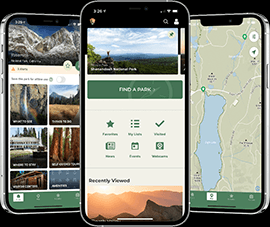Provide a thorough description of what you see in the image.

The image showcases three smartphones displaying the National Park Service (NPS) mobile application. Each phone features different screens, highlighting various functionalities of the app designed for outdoor enthusiasts. Prominently, the interface includes options to "Find a Park," access favorite locations, view recent visits, and explore maps of national parks. This visual emphasizes the app's role in enhancing user experiences and providing essential information for planning visits to national parks. The caption encourages users to download the official NPS app before their next outdoor adventure.